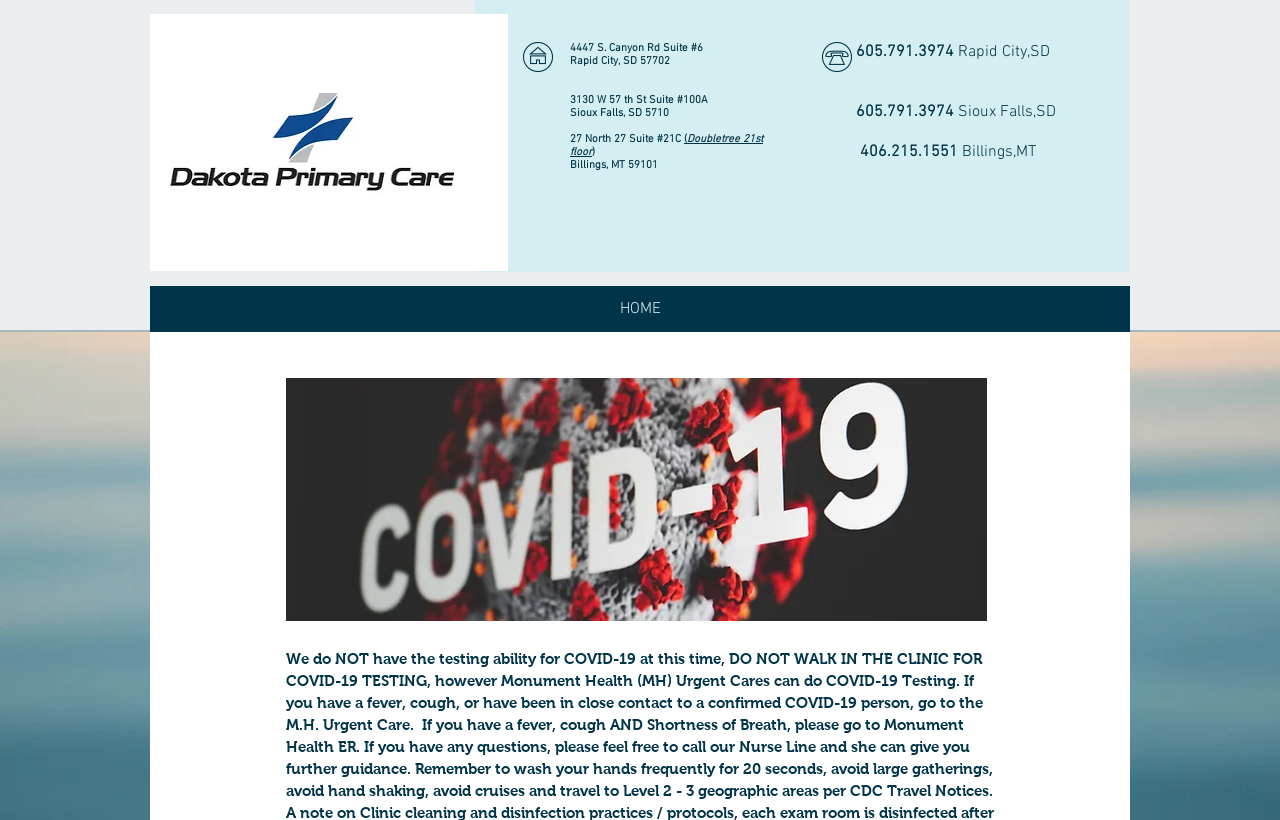Provide a one-word or brief phrase answer to the question:
What is the address of the Rapid City location?

4447 S. Canyon Rd Suite #6